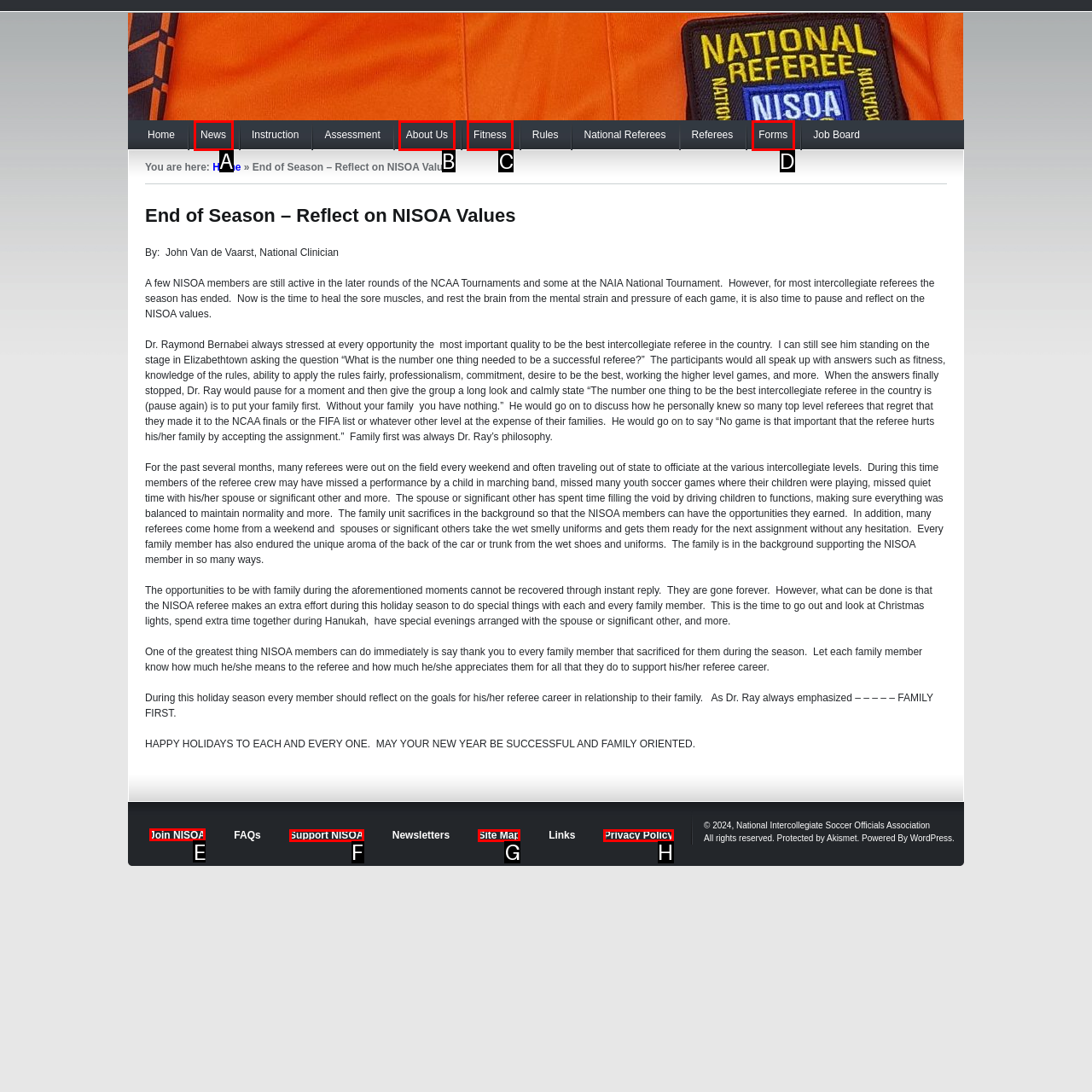Which UI element should be clicked to perform the following task: Click on the 'Join NISOA' link? Answer with the corresponding letter from the choices.

E